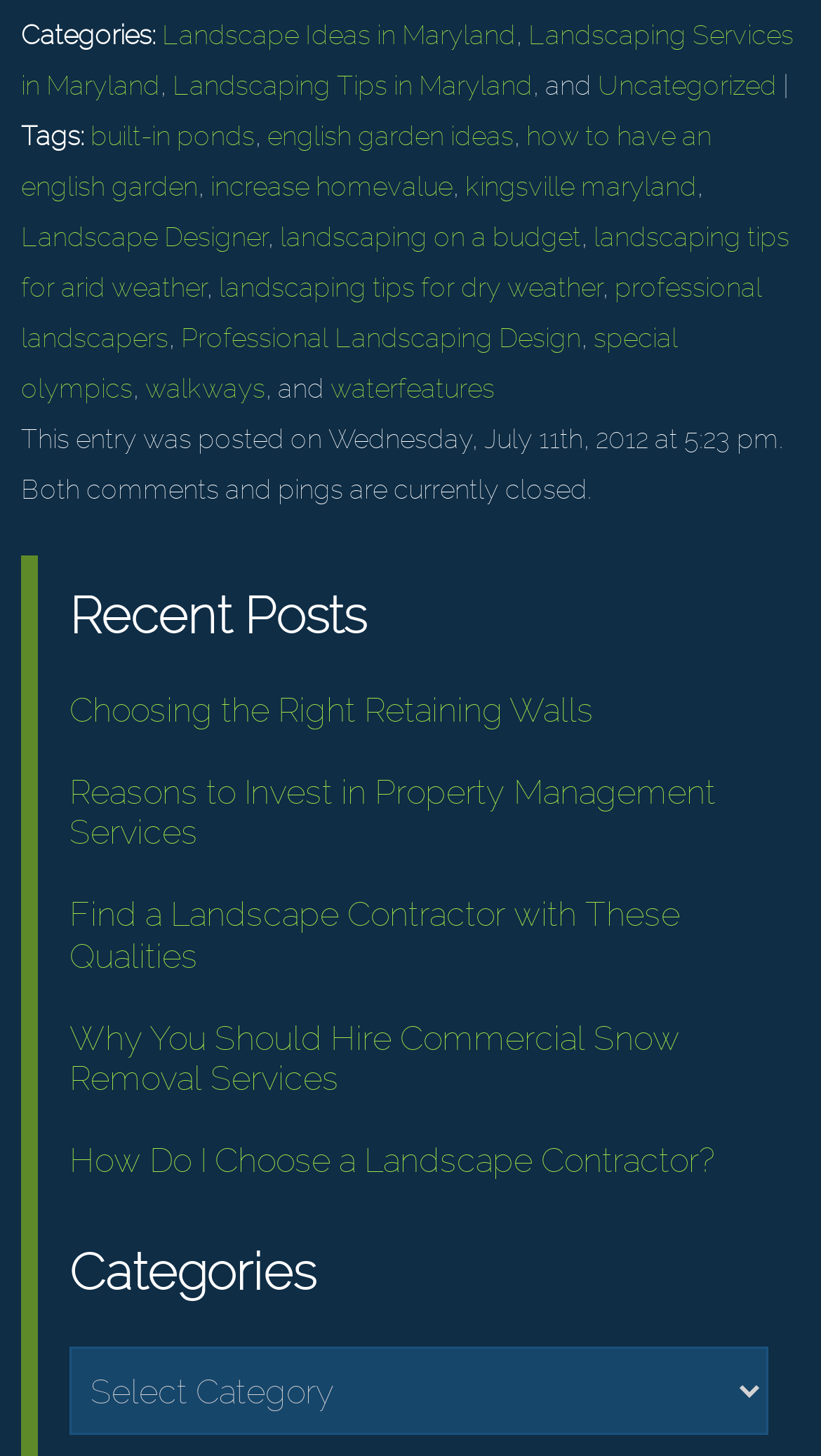Please provide a one-word or short phrase answer to the question:
What is the date of the latest post on this webpage?

Wednesday, July 11th, 2012